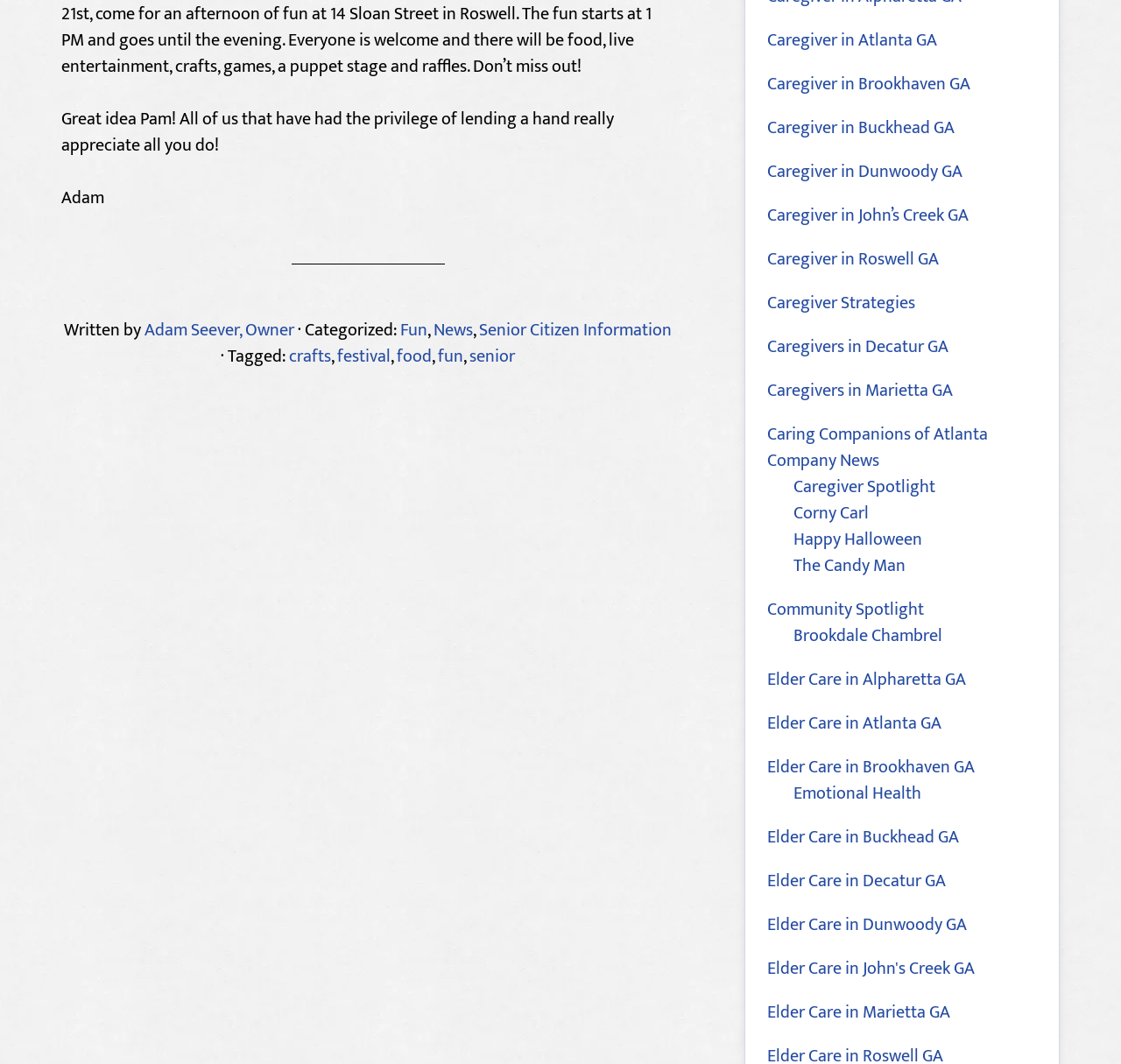Determine the bounding box coordinates for the area that should be clicked to carry out the following instruction: "Read the article categorized as 'Fun'".

[0.357, 0.296, 0.381, 0.324]